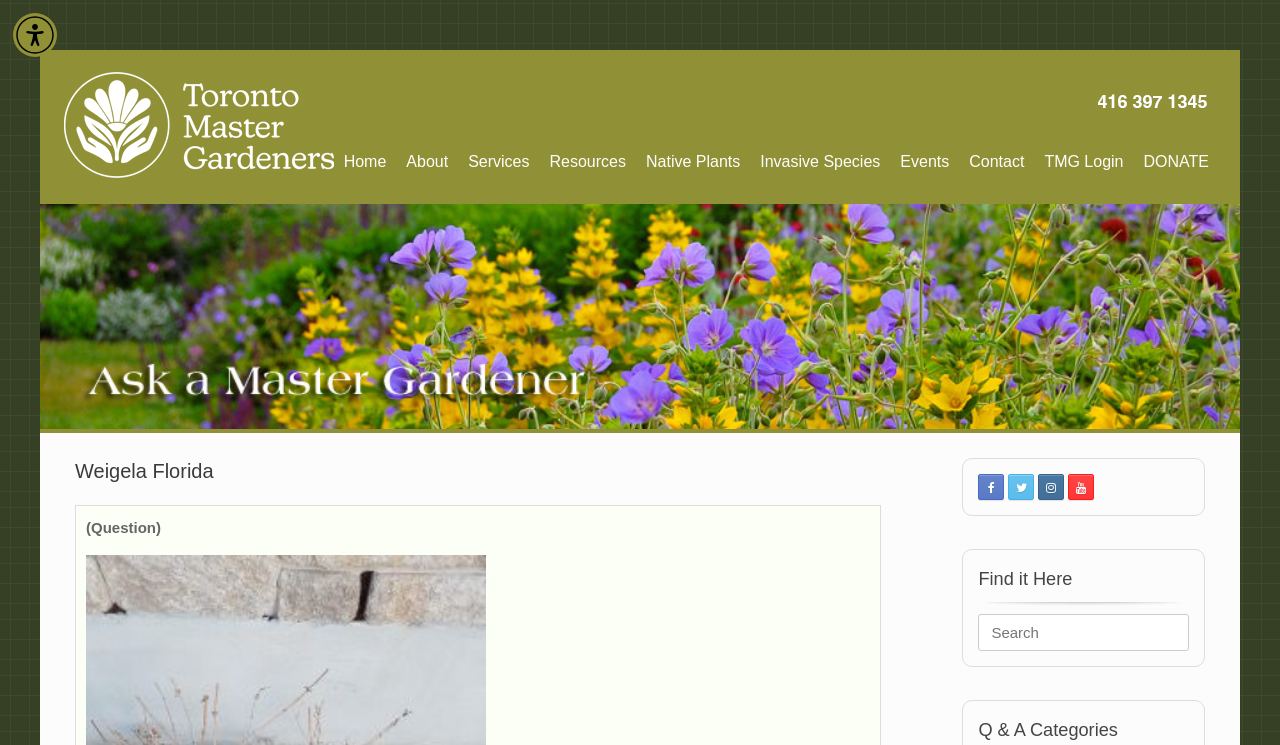Create an in-depth description of the webpage, covering main sections.

The webpage is about Weigela Florida, a topic related to gardening, and is hosted by the Toronto Master Gardeners. 

At the top left corner, there is an "Accessibility Menu" button. Next to it, there is a large image that spans almost the entire width of the page. 

Below the image, there is a navigation menu with 9 links: "Home", "About", "Services", "Resources", "Native Plants", "Invasive Species", "Events", "Contact", and "TMG Login", which are evenly spaced and aligned horizontally. 

On the right side of the navigation menu, there is a "DONATE" link. 

Further down, there is a header section with a heading that reads "Weigela Florida". Below the header, there is a static text that says "(Question)". 

On the right side of the page, there are four social media links represented by icons. 

Below the social media links, there is a search section with a heading that reads "Find it Here". The search section consists of a search box with a label "Search for:" and a text input field.